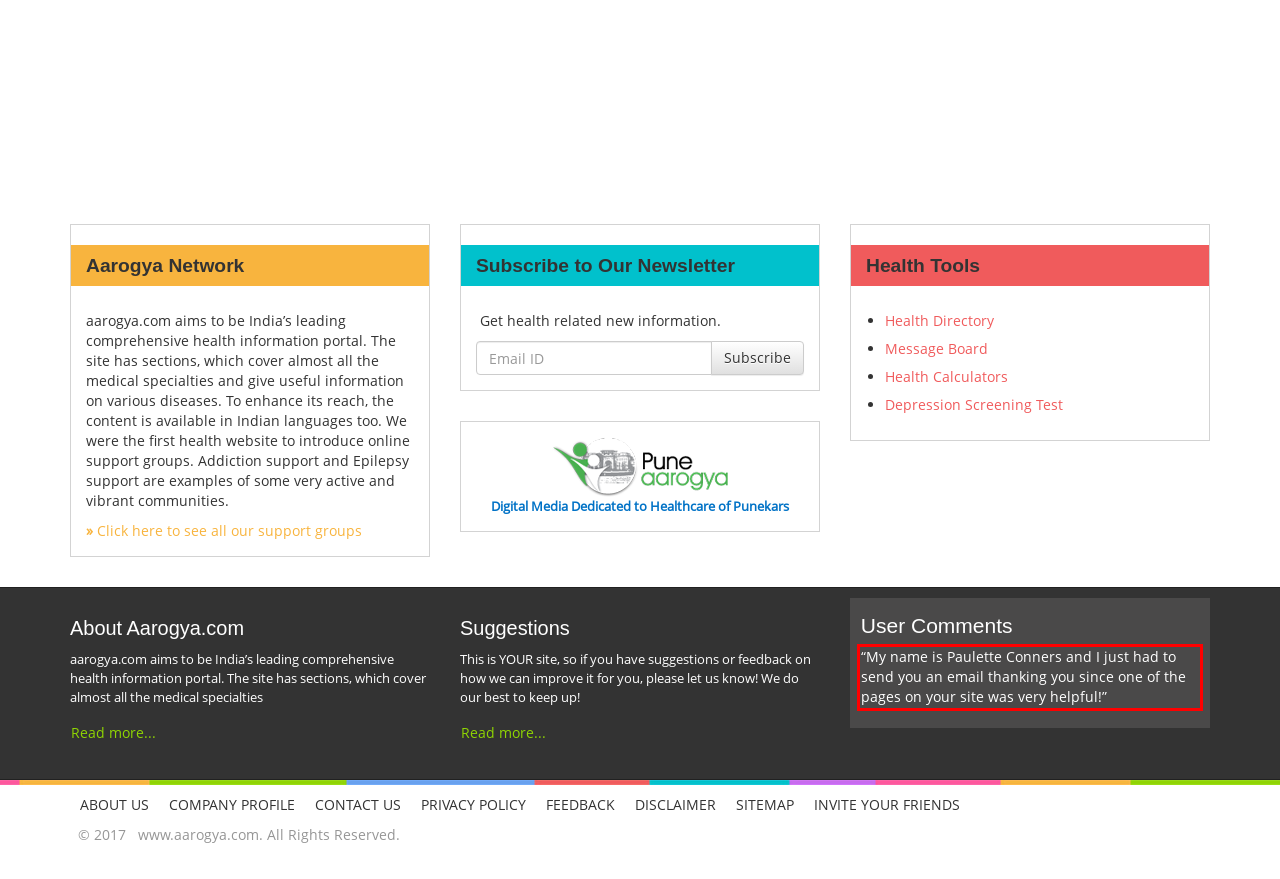With the given screenshot of a webpage, locate the red rectangle bounding box and extract the text content using OCR.

“My name is Paulette Conners and I just had to send you an email thanking you since one of the pages on your site was very helpful!”